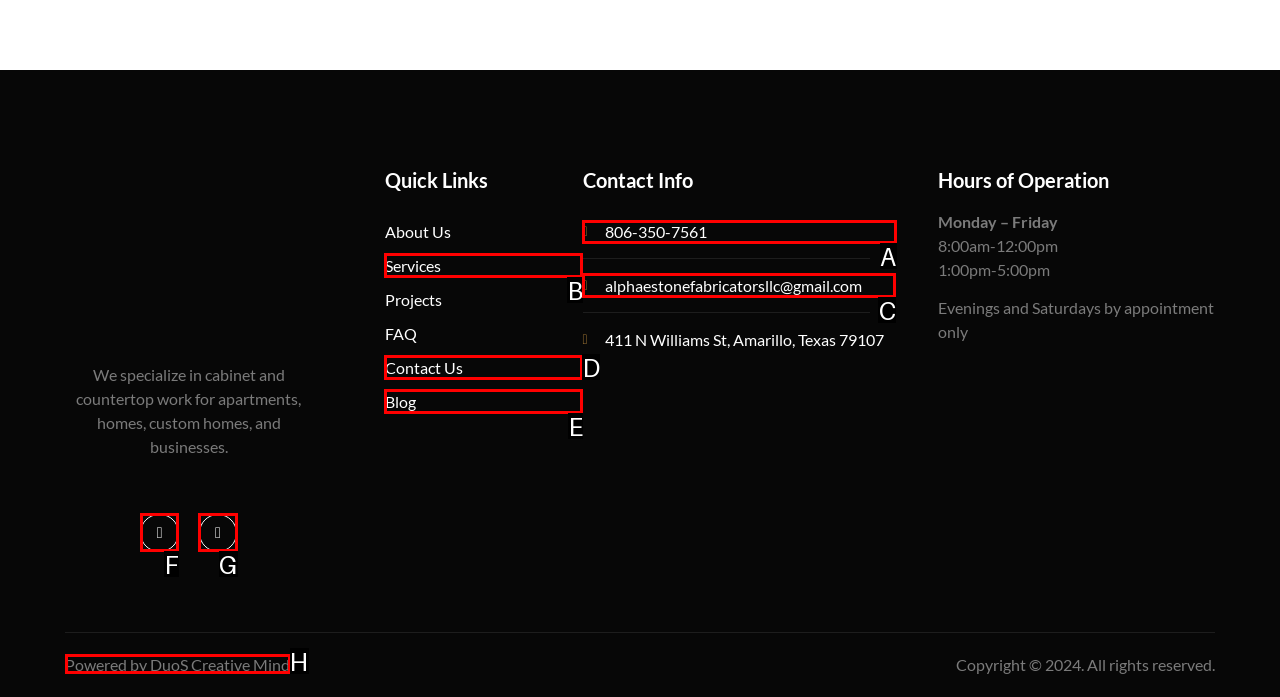Point out the letter of the HTML element you should click on to execute the task: Contact via phone
Reply with the letter from the given options.

A